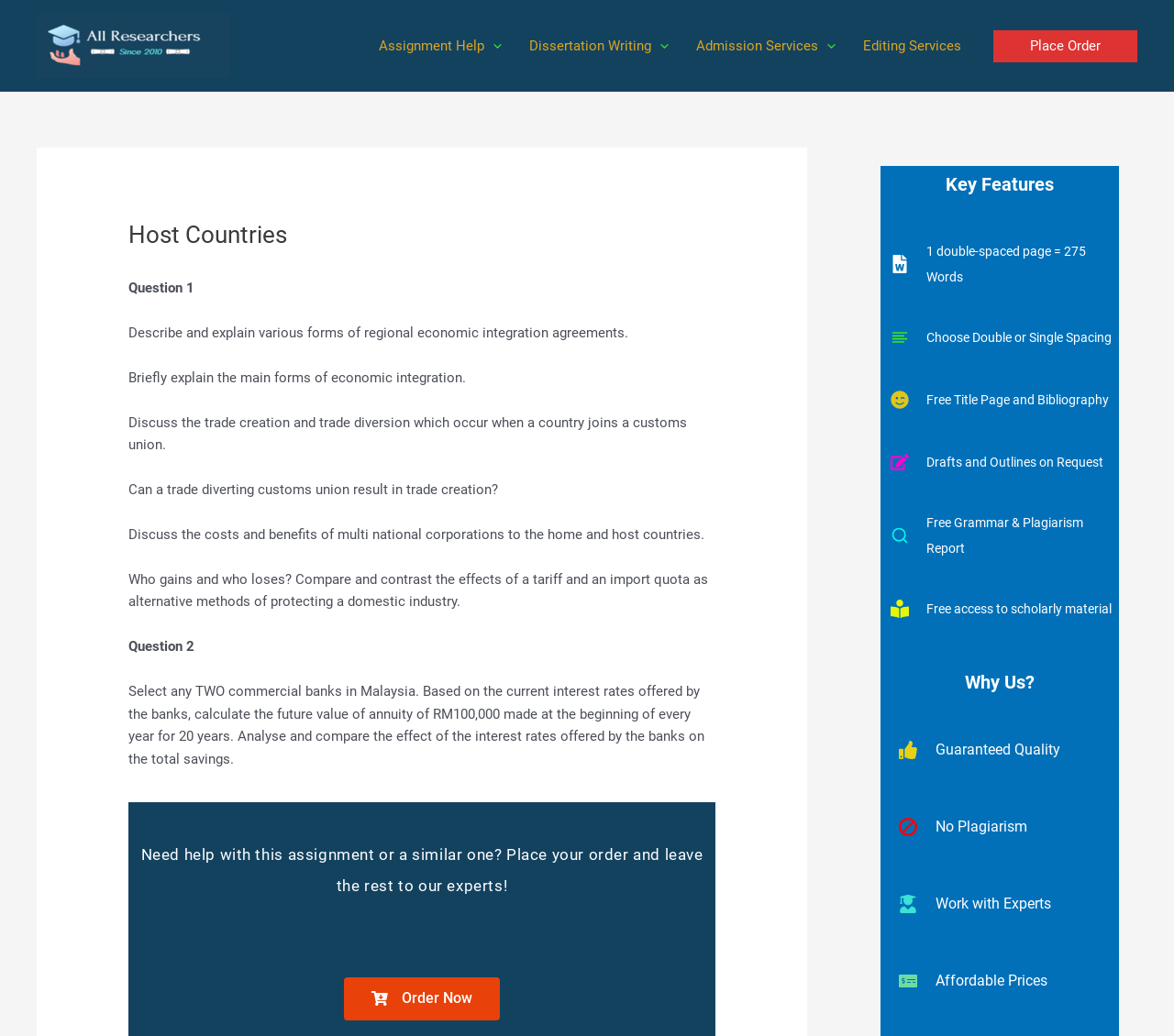Locate the bounding box coordinates of the area to click to fulfill this instruction: "Toggle 'Dissertation Writing' menu". The bounding box should be presented as four float numbers between 0 and 1, in the order [left, top, right, bottom].

[0.555, 0.013, 0.57, 0.075]